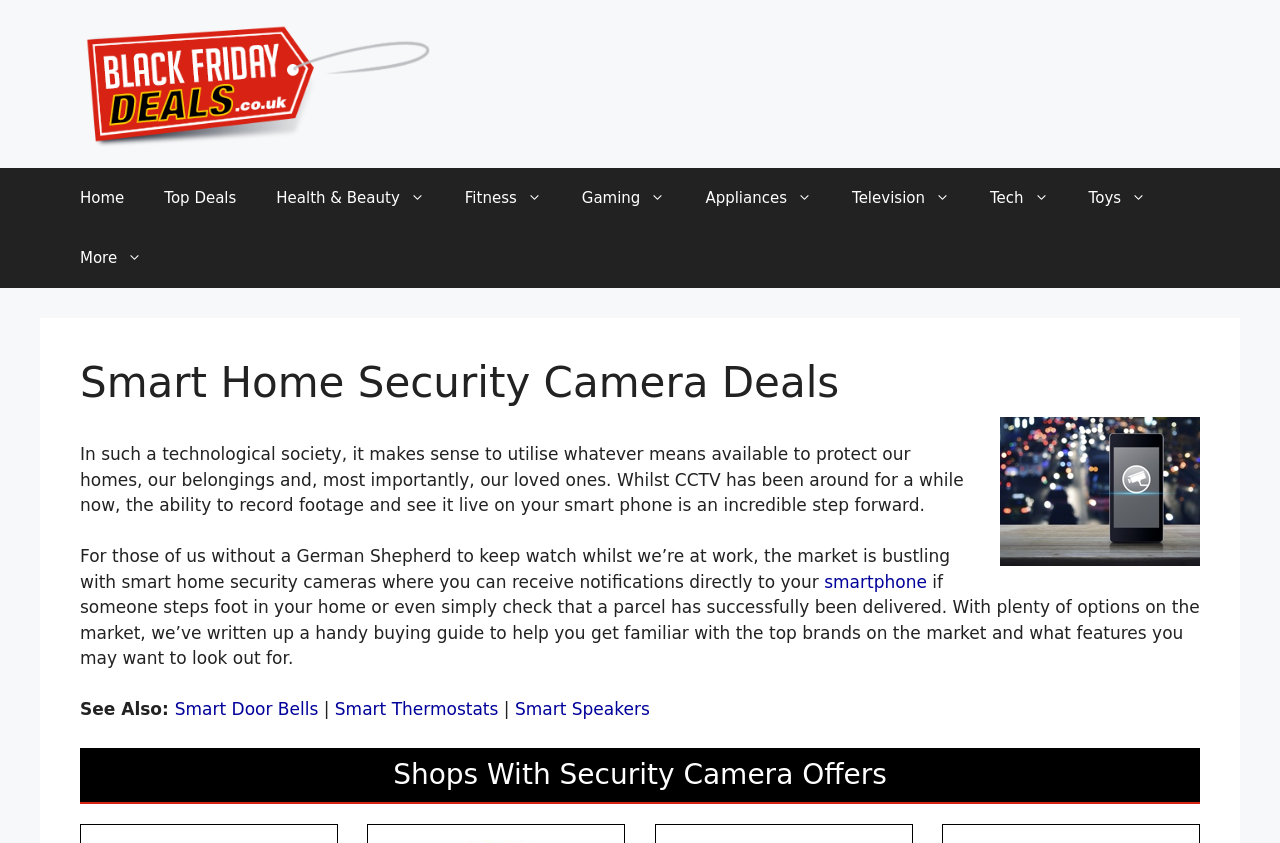Please identify the primary heading on the webpage and return its text.

Smart Home Security Camera Deals